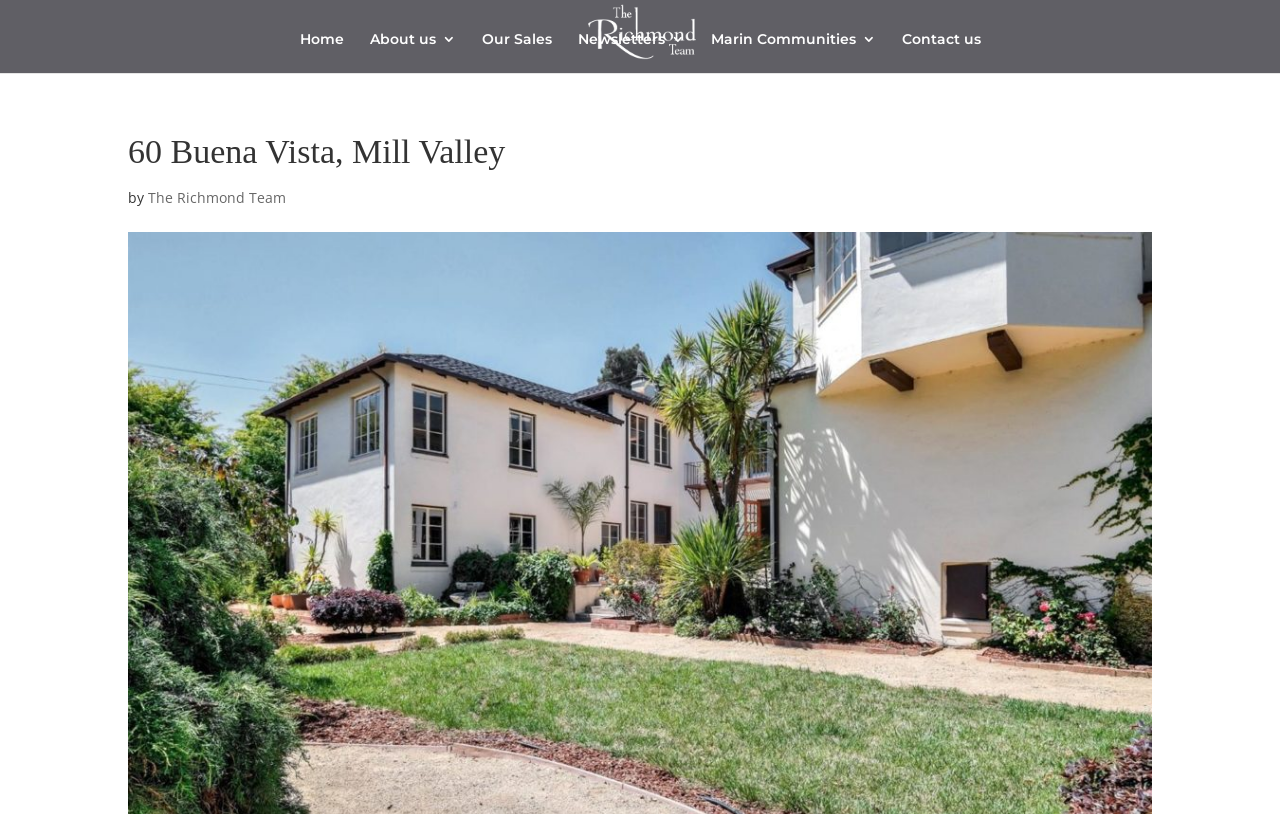Please reply with a single word or brief phrase to the question: 
How many images are there on the webpage?

1